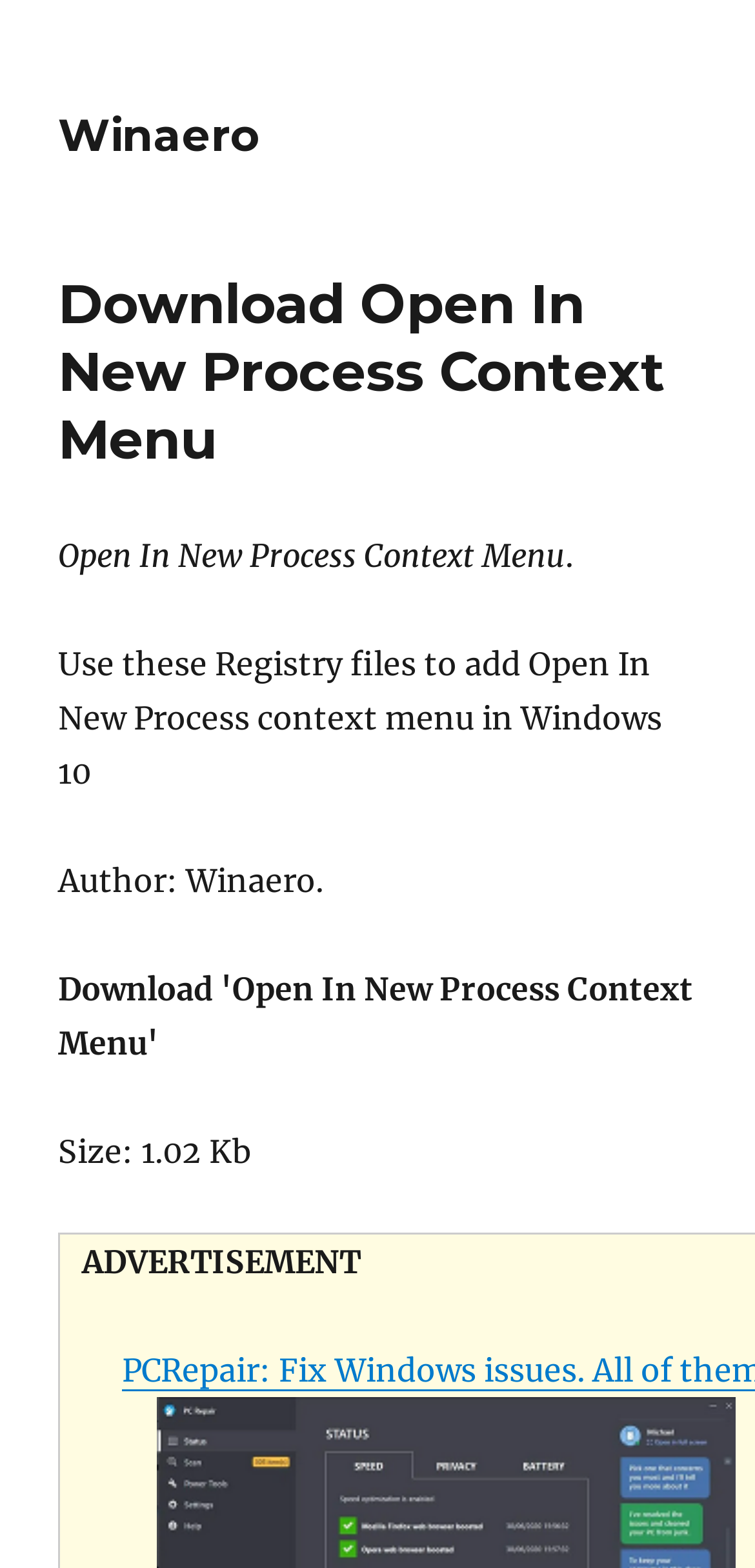Provide an in-depth description of the elements and layout of the webpage.

The webpage is about downloading a registry file to add an "Open In New Process" context menu in Windows 10. At the top, there is a header with the title "Download Open In New Process Context Menu". Below the title, there is a link to "Winaero", which is likely the author of the registry file. 

To the right of the link, there is a period (.) symbol. Below the title, there is a paragraph of text that describes the purpose of the registry file, which is to add an "Open In New Process" context menu in Windows 10. 

The author of the registry file, "Winaero", is mentioned again in a separate line below the descriptive text. Further down, there is information about the file size, which is 1.02 Kb. 

At the bottom of the page, there is an advertisement section labeled "ADVERTISЕMENT".